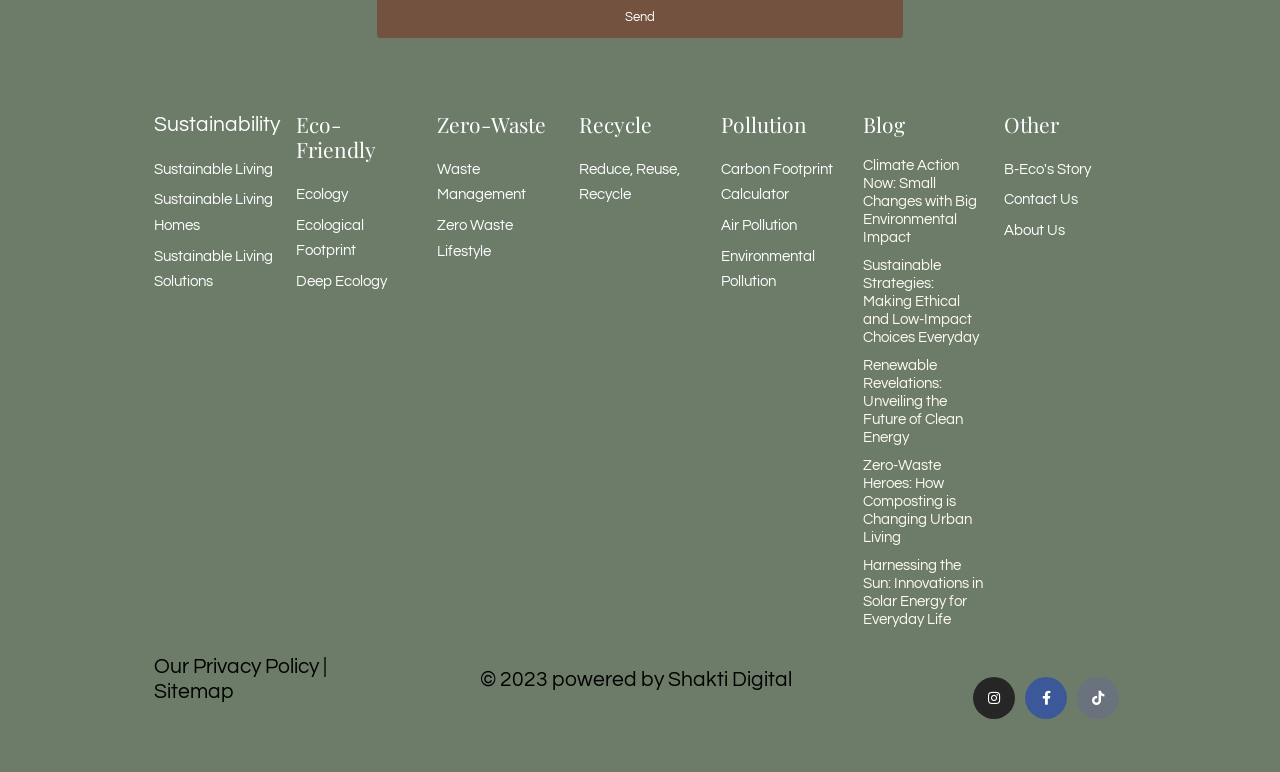Specify the bounding box coordinates of the area that needs to be clicked to achieve the following instruction: "Read about Climate Action Now".

[0.674, 0.205, 0.763, 0.317]